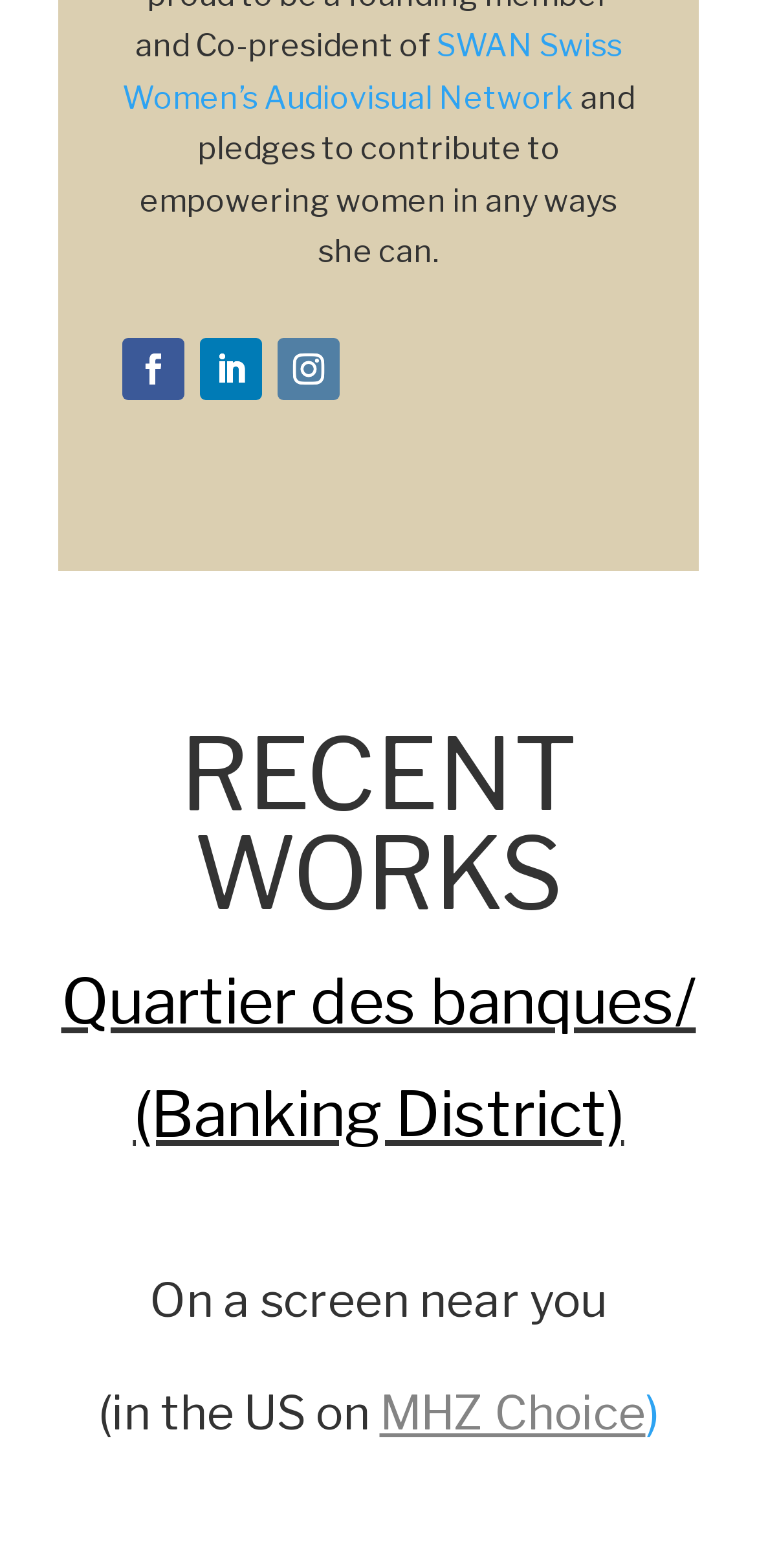Provide your answer to the question using just one word or phrase: What is the title of the recent work?

Quartier des banques/